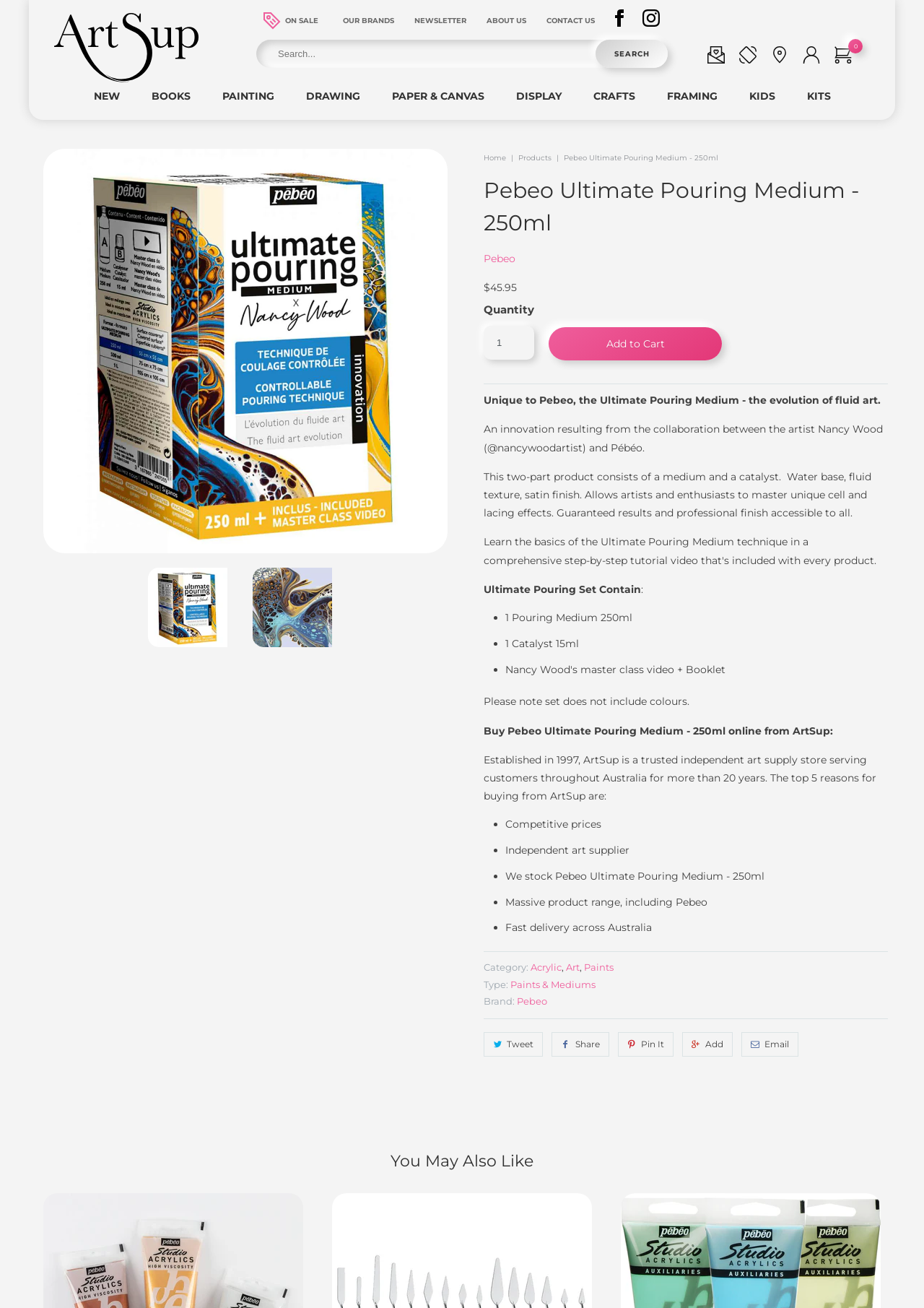Specify the bounding box coordinates of the area that needs to be clicked to achieve the following instruction: "Search for products".

[0.277, 0.03, 0.668, 0.052]